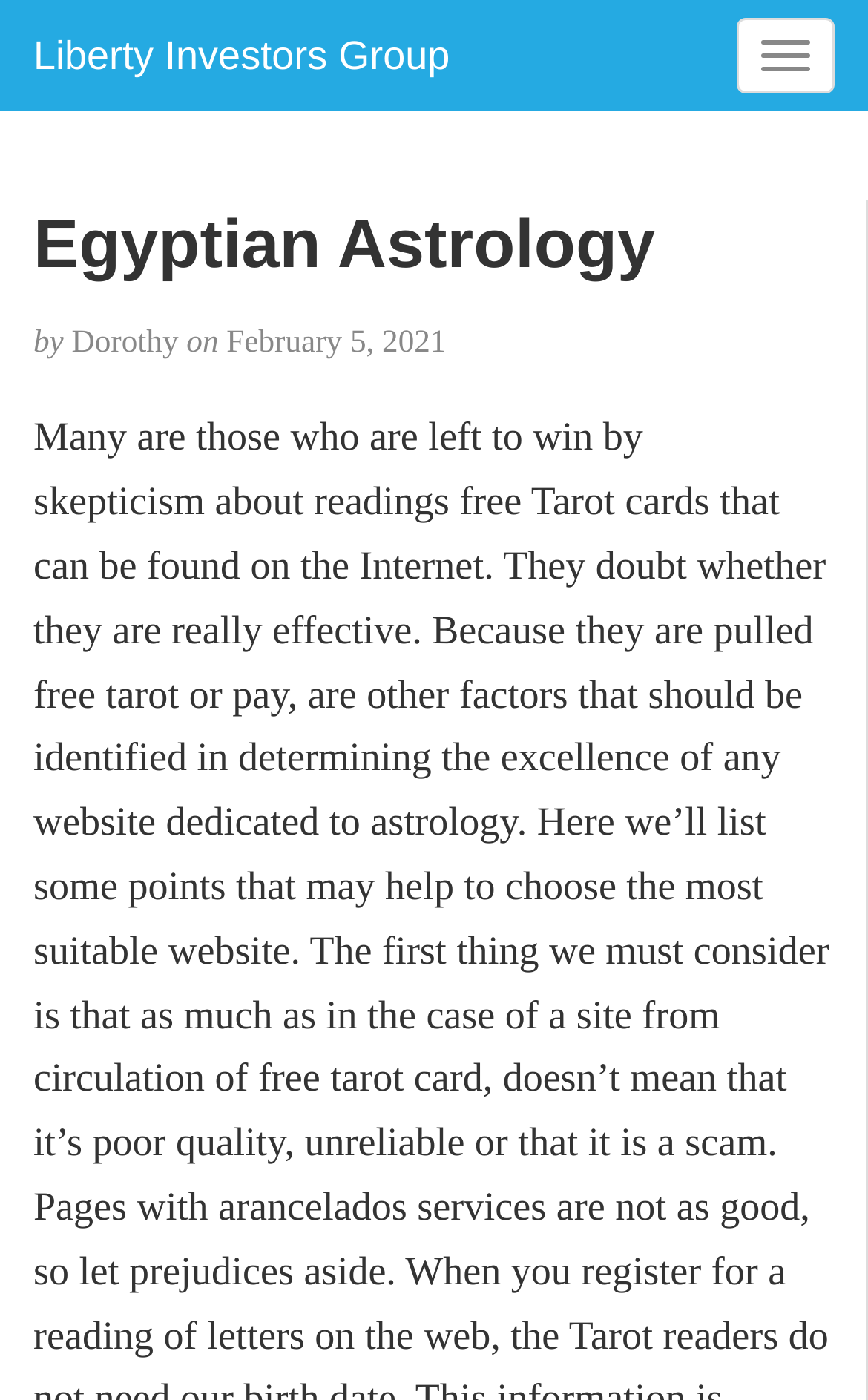From the screenshot, find the bounding box of the UI element matching this description: "Toggle navigation". Supply the bounding box coordinates in the form [left, top, right, bottom], each a float between 0 and 1.

[0.849, 0.013, 0.961, 0.067]